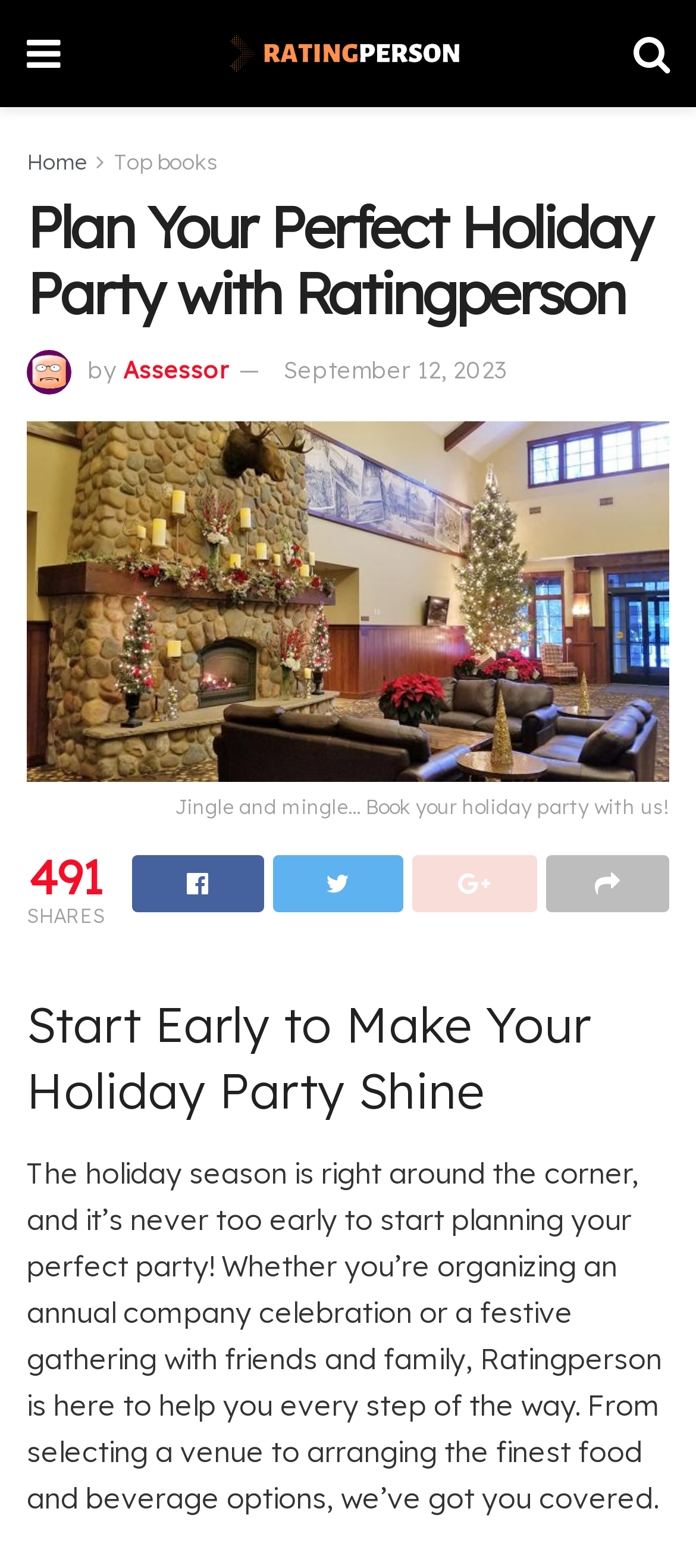Please find the main title text of this webpage.

Plan Your Perfect Holiday Party with Ratingperson